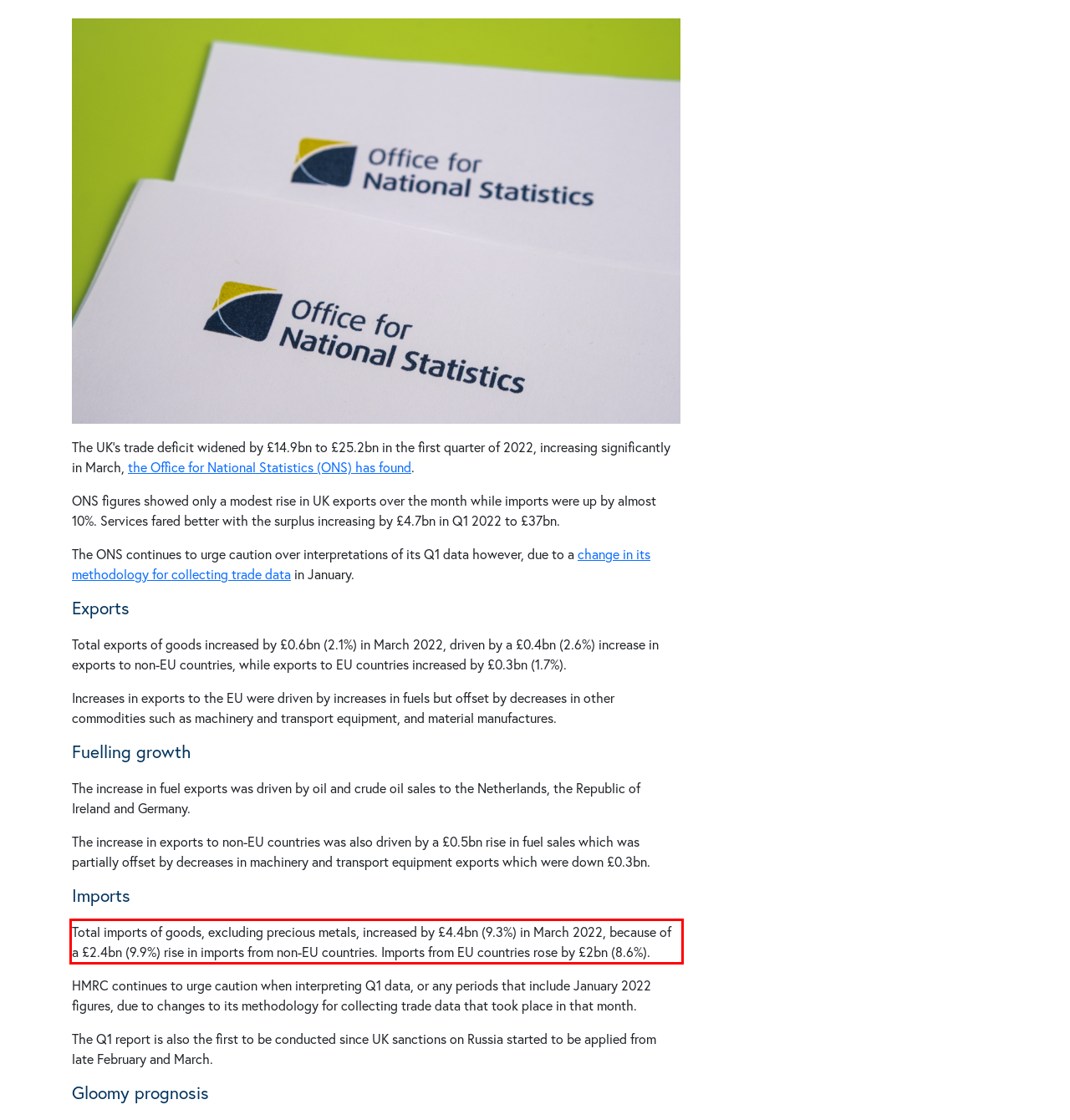You are given a webpage screenshot with a red bounding box around a UI element. Extract and generate the text inside this red bounding box.

Total imports of goods, excluding precious metals, increased by £4.4bn (9.3%) in March 2022, because of a £2.4bn (9.9%) rise in imports from non-EU countries. Imports from EU countries rose by £2bn (8.6%).